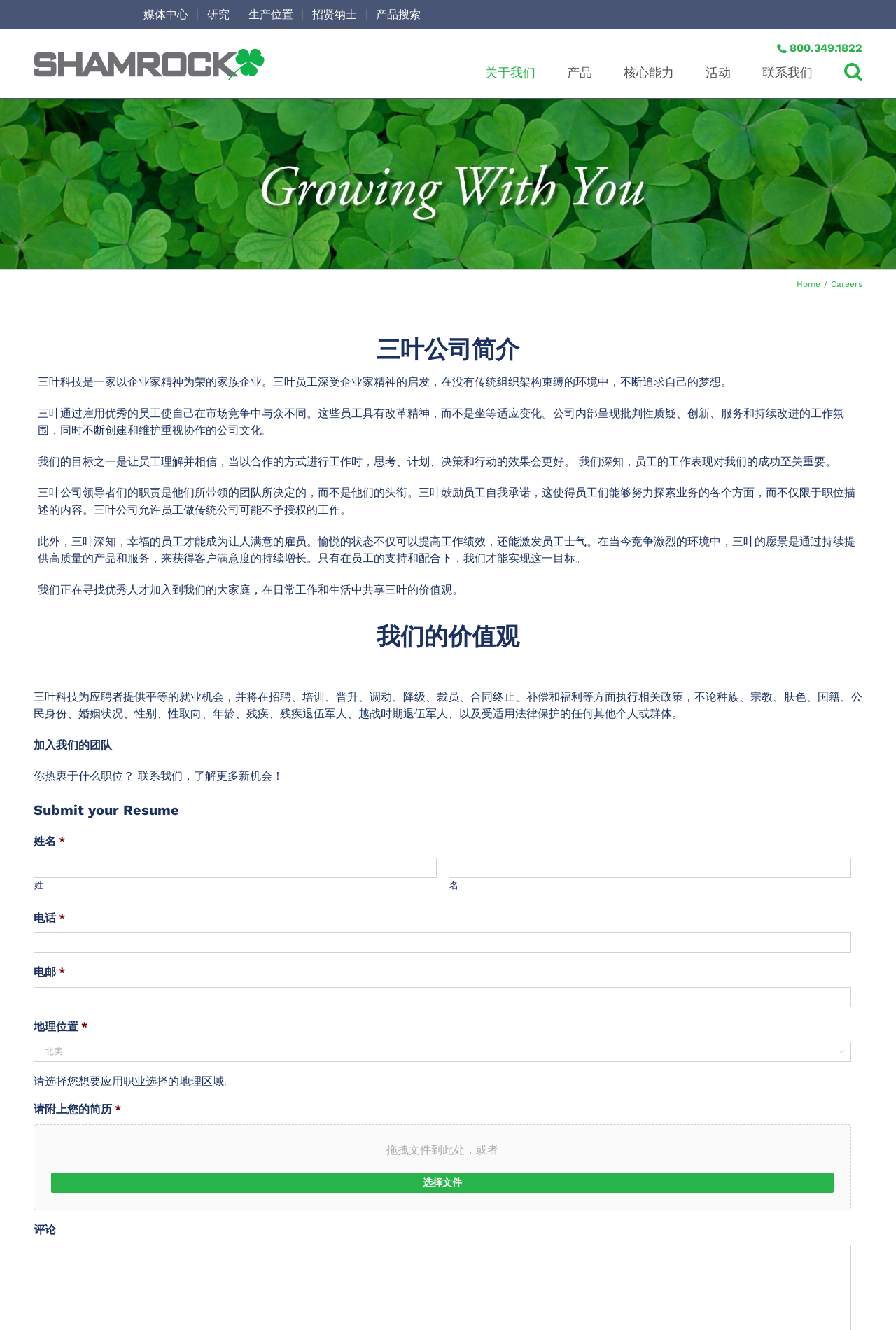Determine the bounding box for the HTML element described here: "alt="三叶科技（天津）有限公司 Logo"". The coordinates should be given as [left, top, right, bottom] with each number being a float between 0 and 1.

[0.038, 0.036, 0.295, 0.061]